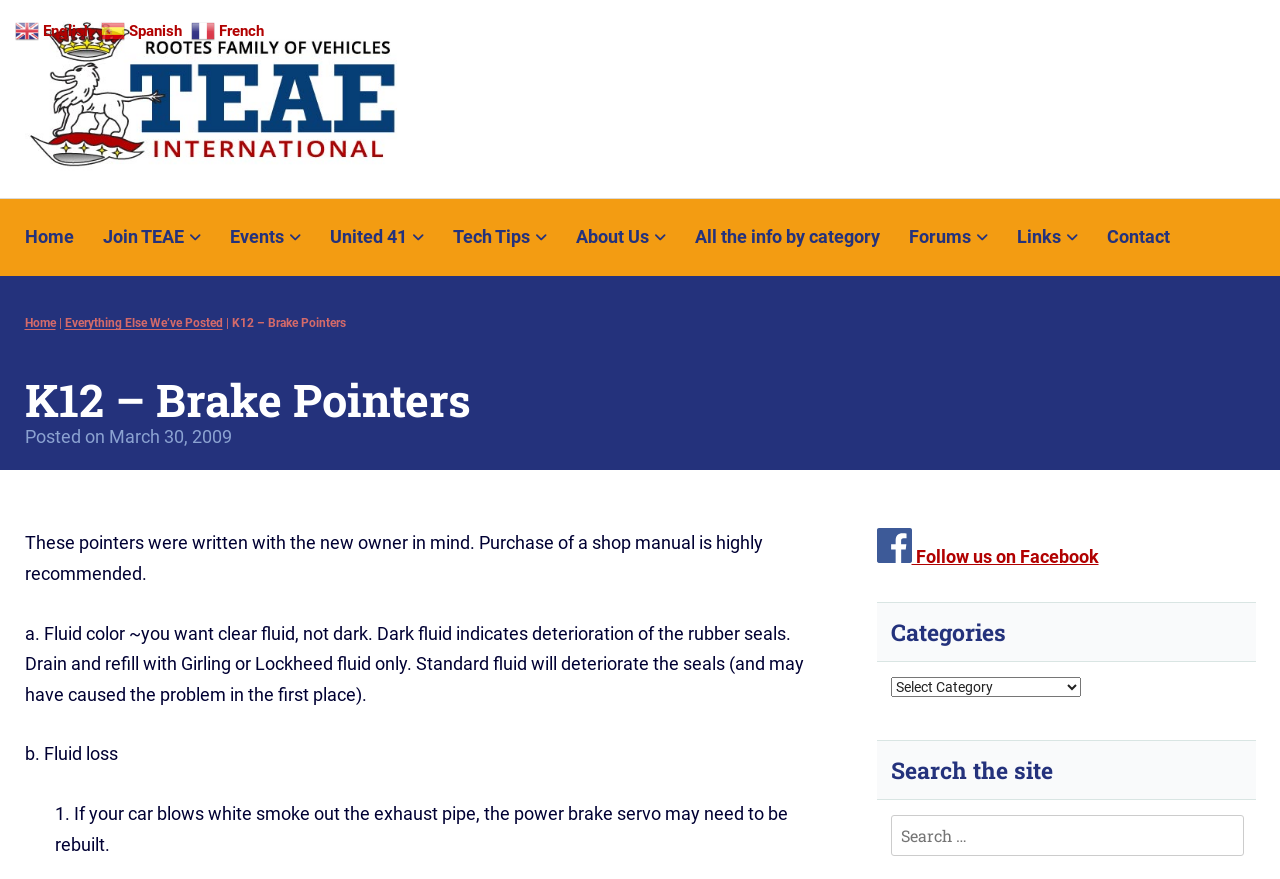Locate the bounding box coordinates of the area to click to fulfill this instruction: "Follow us on Facebook". The bounding box should be presented as four float numbers between 0 and 1, in the order [left, top, right, bottom].

[0.685, 0.622, 0.858, 0.647]